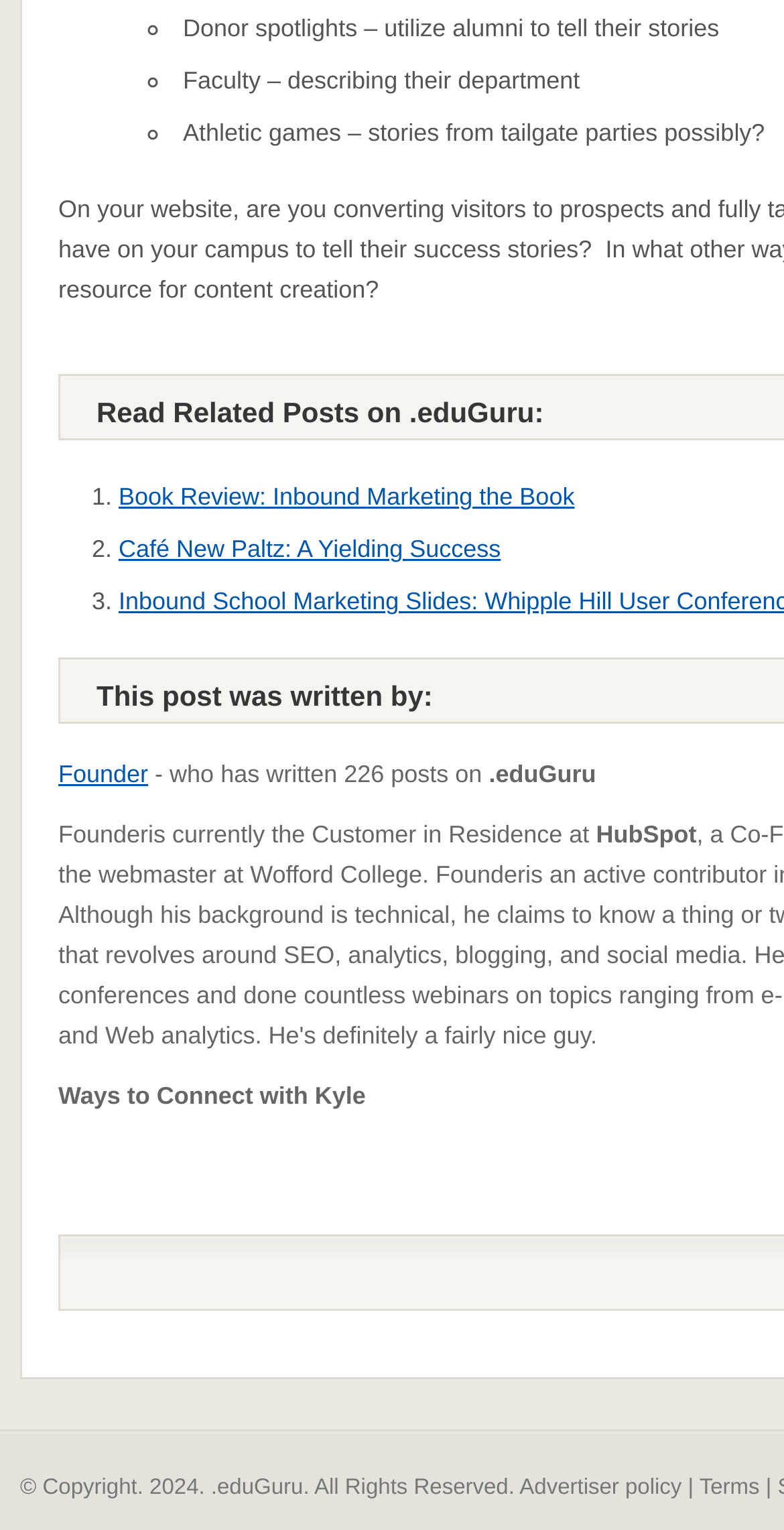Please specify the bounding box coordinates in the format (top-left x, top-left y, bottom-right x, bottom-right y), with all values as floating point numbers between 0 and 1. Identify the bounding box of the UI element described by: Terms

[0.892, 0.965, 0.969, 0.98]